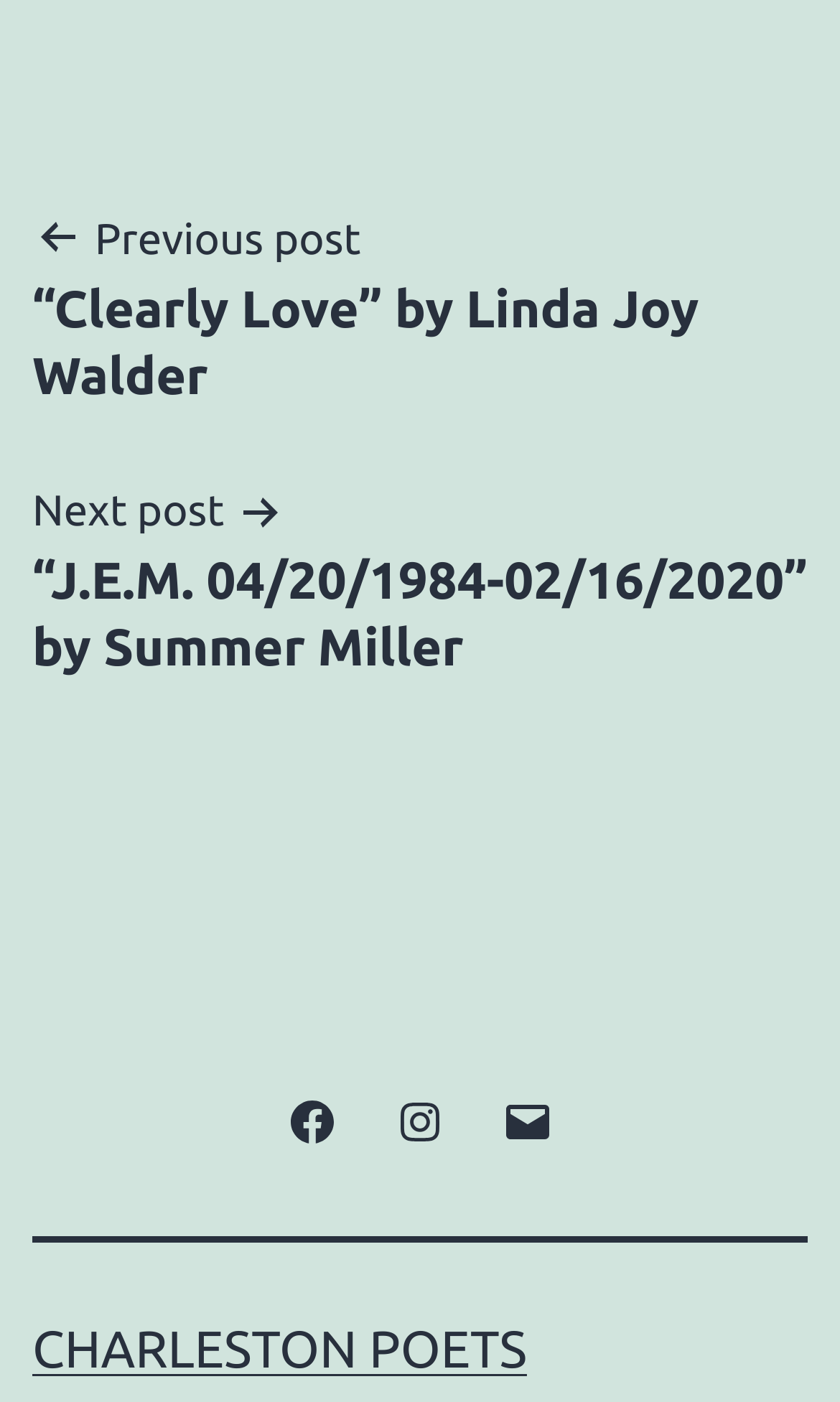What is the purpose of the 'Previous post' and 'Next post' links?
Using the image as a reference, give a one-word or short phrase answer.

Navigation